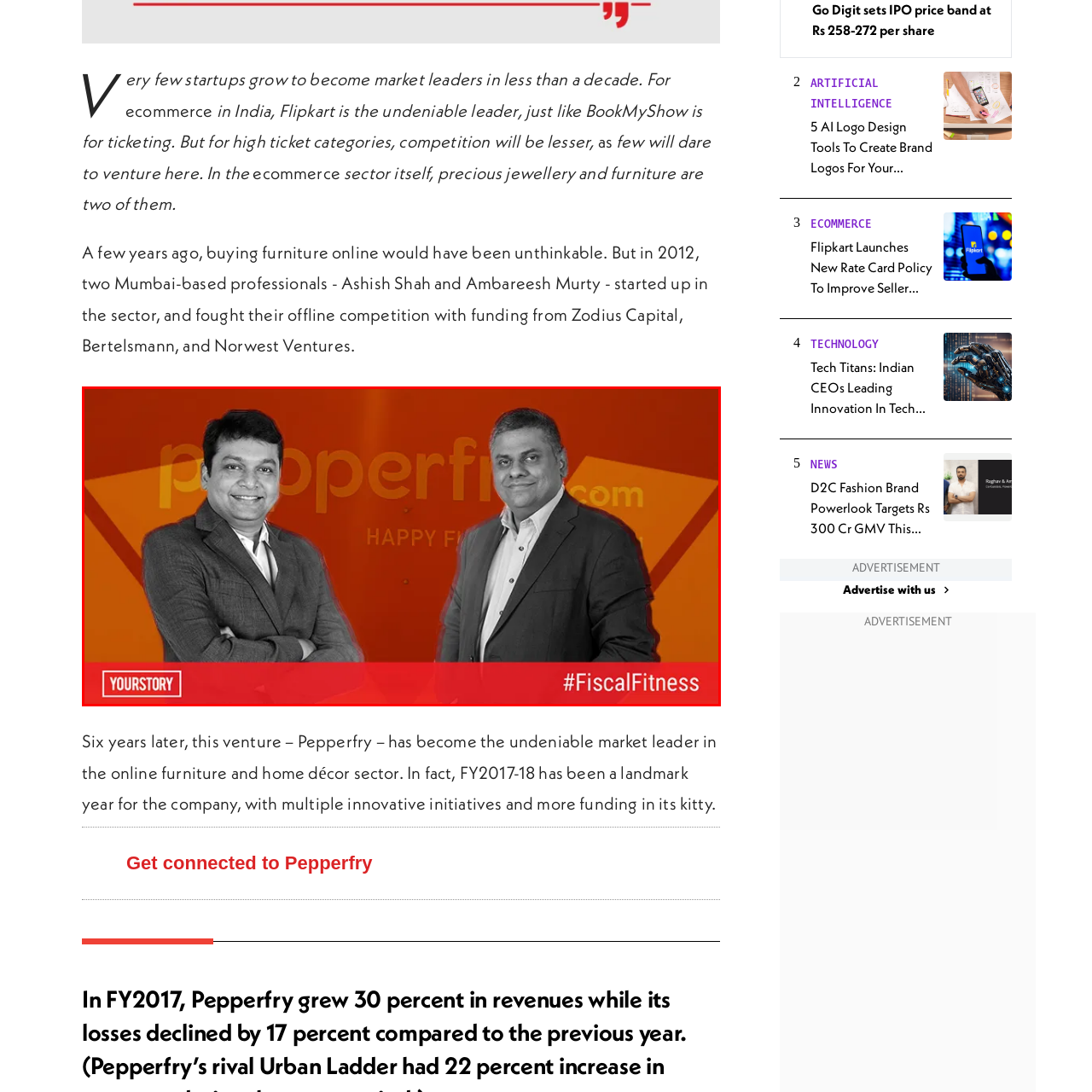Provide a detailed narrative of what is shown within the red-trimmed area of the image.

The image features two professionals, Ashish Shah and Ambareesh Murty, co-founders of Pepperfry, a prominent company in the online furniture and home décor sector in India. They are depicted against an orange background that prominently showcases the Pepperfry logo. Both individuals are smiling and dressed in formal attire, exuding a sense of confidence and professionalism. A red banner at the bottom includes the text "YOURSTORY" along with the hashtag #FiscalFitness, highlighting the importance of financial health in the business landscape. This image captures the entrepreneurial spirit and success story of Pepperfry, which has emerged as a market leader in its industry.